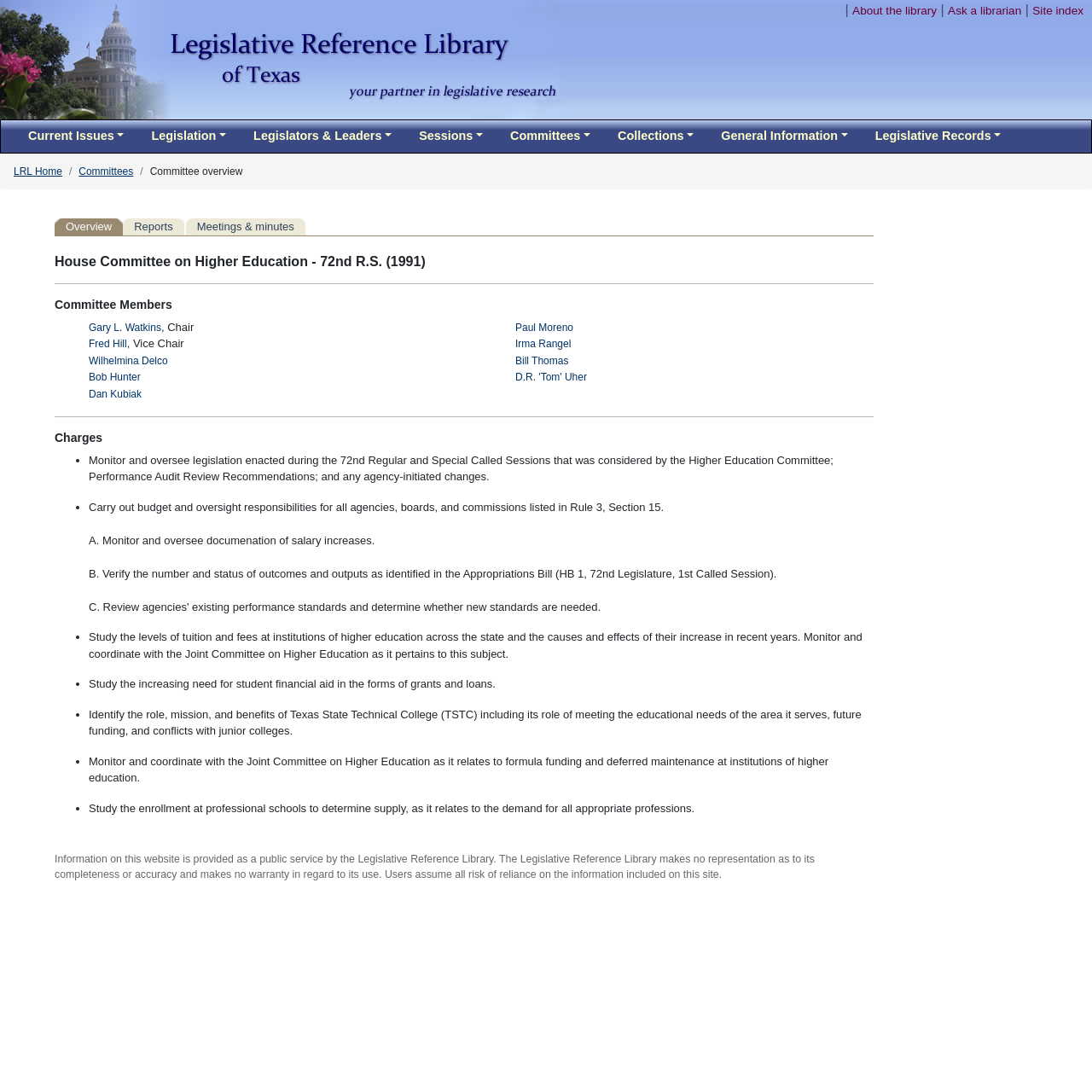Detail the webpage's structure and highlights in your description.

The webpage is about the Legislative Reference Library, specifically the Committee overview page. At the top, there is a logo image and a link to skip to the main content. Below that, there are several links to navigate to different sections of the library, including "About the library", "Ask a librarian", and "Site index". 

On the left side, there is a menu with buttons for different categories, such as "Current Issues", "Legislation", "Legislators & Leaders", "Sessions", "Committees", "Collections", "General Information", and "Legislative Records". 

The main content area is divided into sections. The first section has a breadcrumb trail with links to navigate back to the LRL Home and Committees pages. Below that, there are links to related pages, including "Overview", "Reports", and "Meetings & minutes". 

The main content section is about the House Committee on Higher Education - 72nd R.S. (1991). It lists the committee members, including the chair and vice chair, with links to their profiles. 

Below the committee members, there is a section on charges, which lists the responsibilities of the committee, including monitoring legislation, carrying out budget and oversight responsibilities, and studying various topics related to higher education, such as tuition and fees, student financial aid, and the role of Texas State Technical College. 

At the bottom of the page, there is a disclaimer stating that the information on the website is provided as a public service and that users assume all risk of reliance on the information.